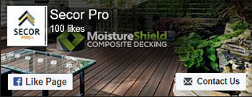What type of decking is likely used in the outdoor scene?
Give a detailed explanation using the information visible in the image.

The caption suggests that the modern outdoor scene, likely a deck, is constructed with MoistureShield composite decking, implying a high-quality and durable decking solution.